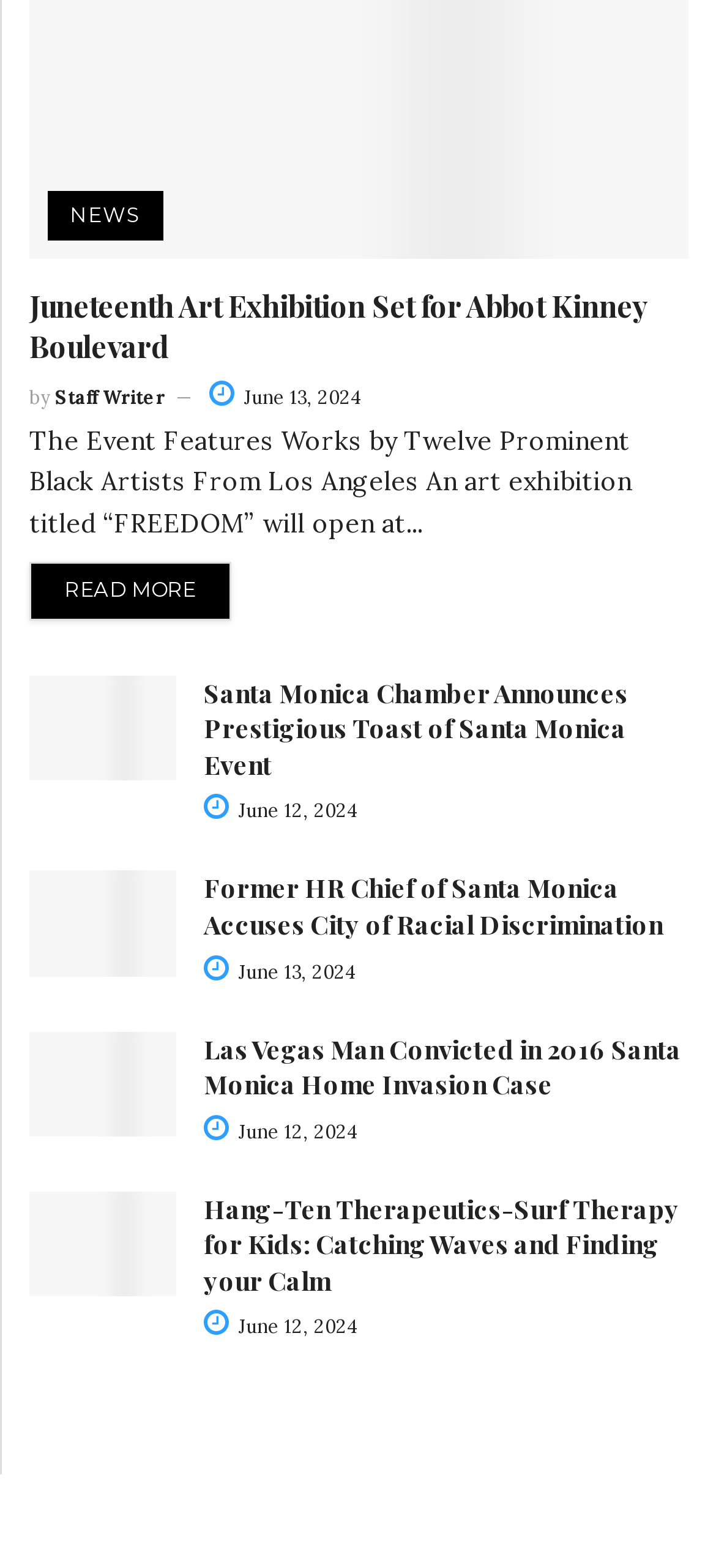From the webpage screenshot, predict the bounding box of the UI element that matches this description: "June 12, 2024".

[0.285, 0.51, 0.5, 0.525]